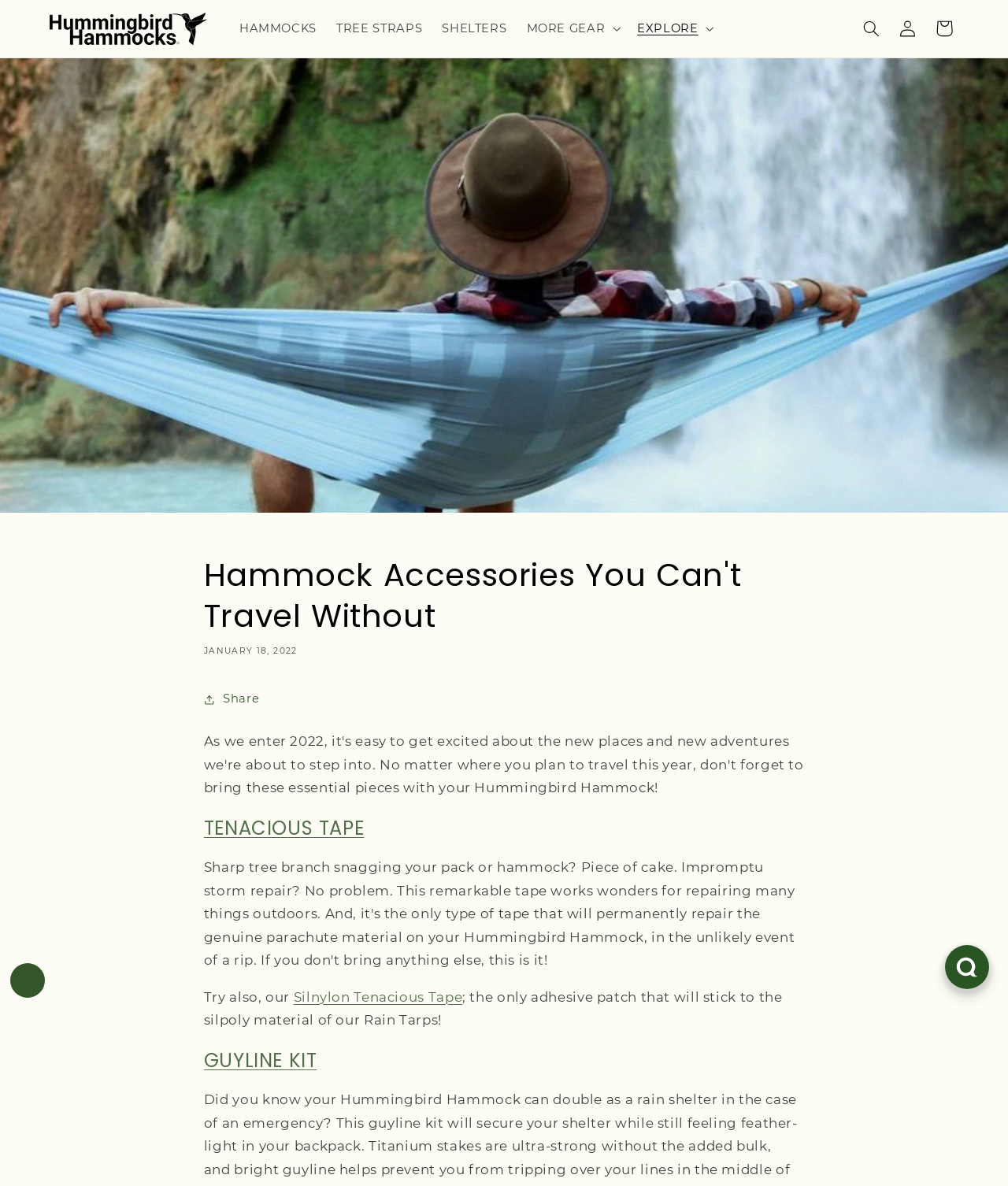What is the purpose of the Guyline Kit?
Refer to the image and provide a one-word or short phrase answer.

To secure rain shelters